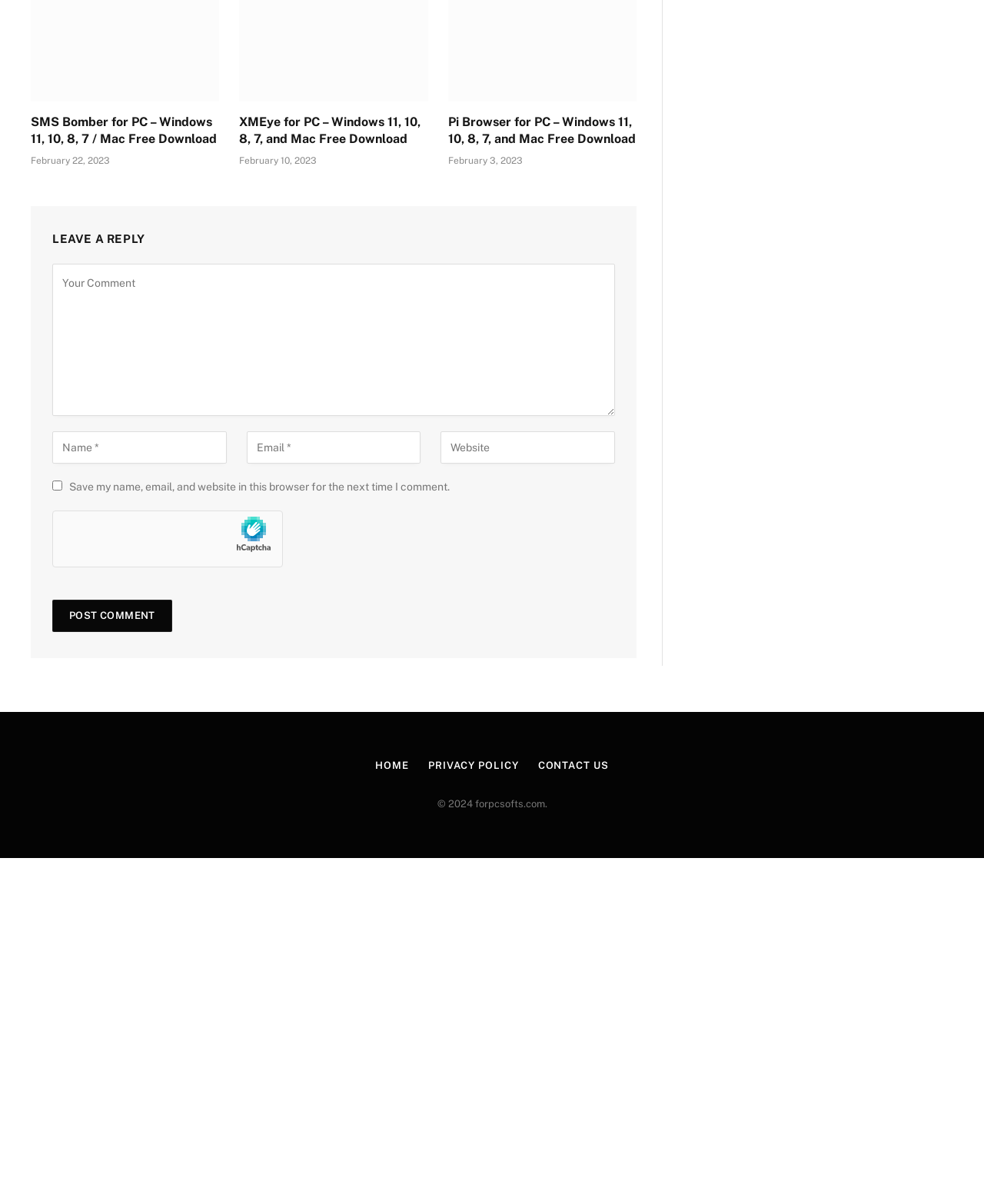Pinpoint the bounding box coordinates of the clickable area necessary to execute the following instruction: "Leave a reply". The coordinates should be given as four float numbers between 0 and 1, namely [left, top, right, bottom].

[0.053, 0.193, 0.148, 0.204]